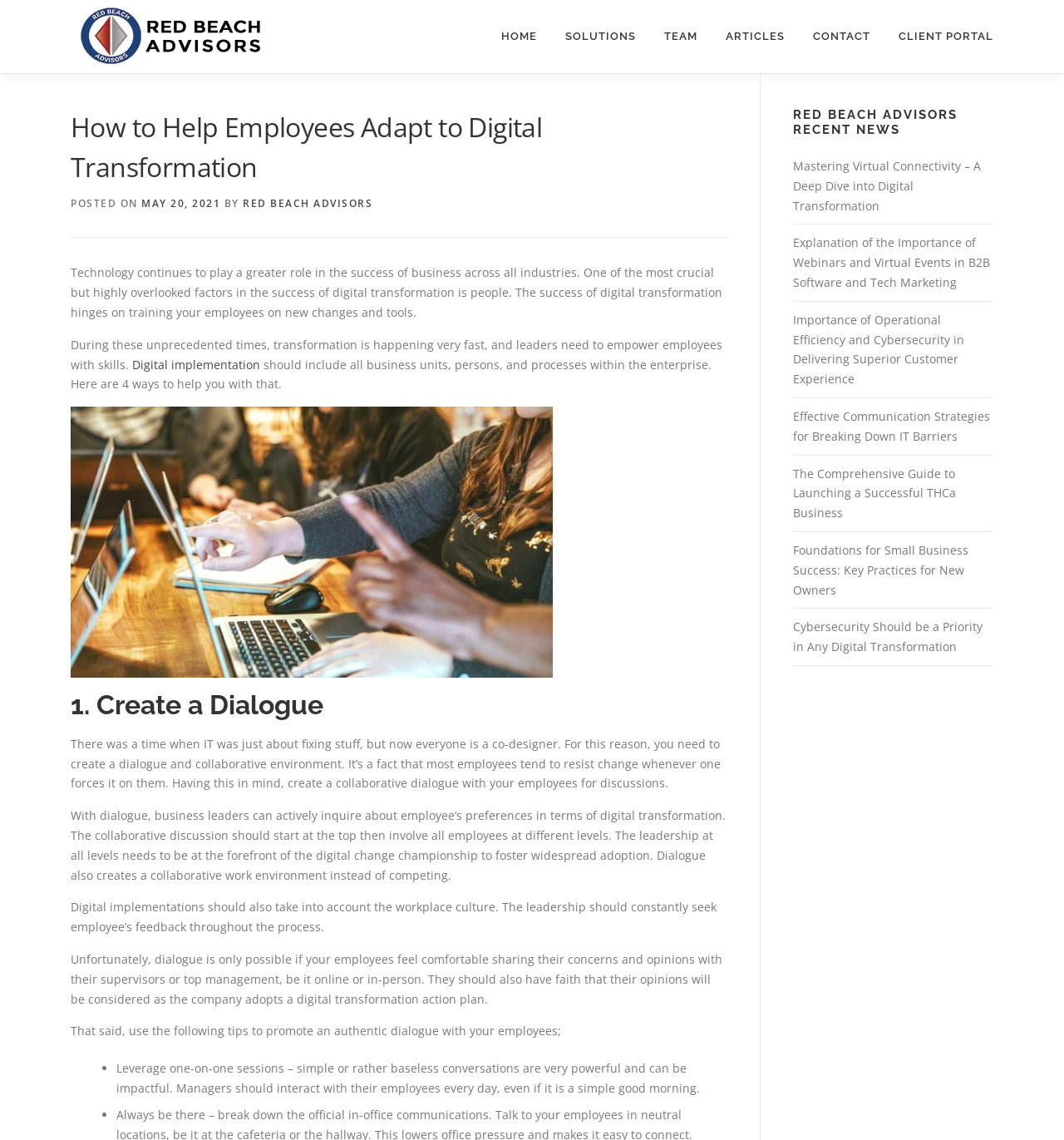What is the title of the second recent news article?
Using the image as a reference, give a one-word or short phrase answer.

Explanation of the Importance of Webinars and Virtual Events in B2B Software and Tech Marketing